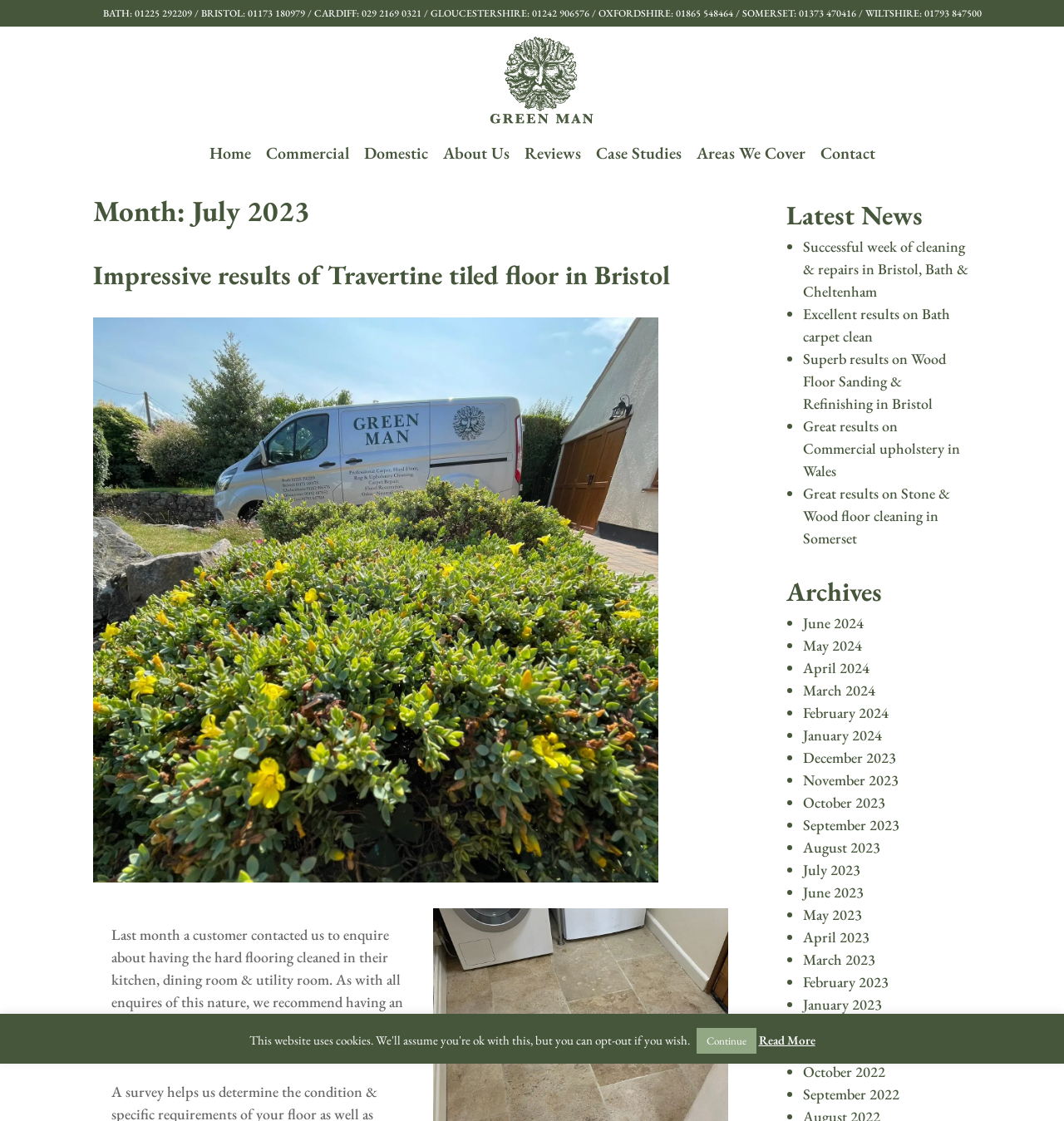Please predict the bounding box coordinates (top-left x, top-left y, bottom-right x, bottom-right y) for the UI element in the screenshot that fits the description: CARDIFF: 029 2169 0321

[0.295, 0.006, 0.396, 0.018]